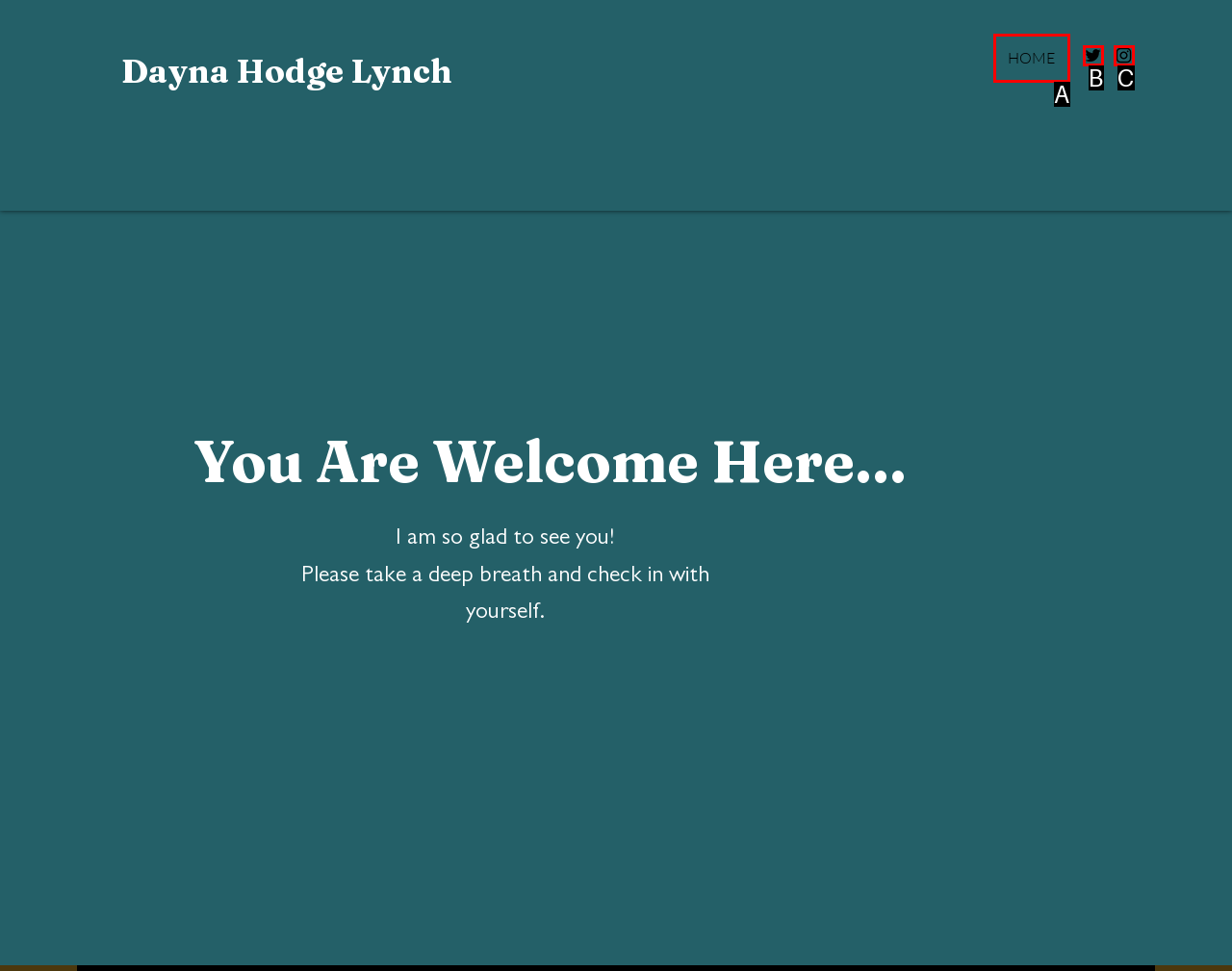Identify the letter of the UI element that corresponds to: aria-label="Twitter"
Respond with the letter of the option directly.

B